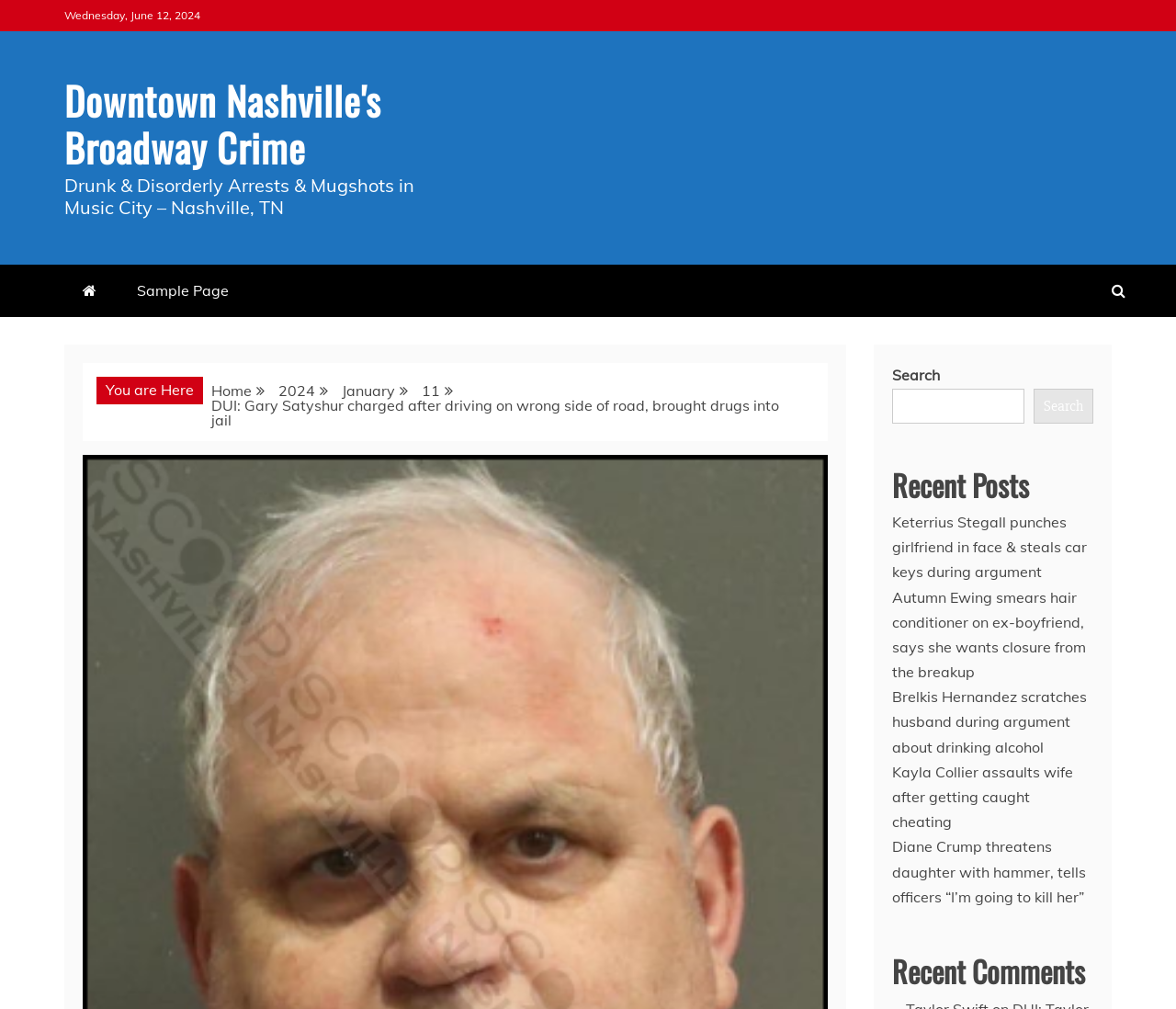Extract the bounding box of the UI element described as: "Downtown Nashville's Broadway Crime".

[0.055, 0.071, 0.324, 0.174]